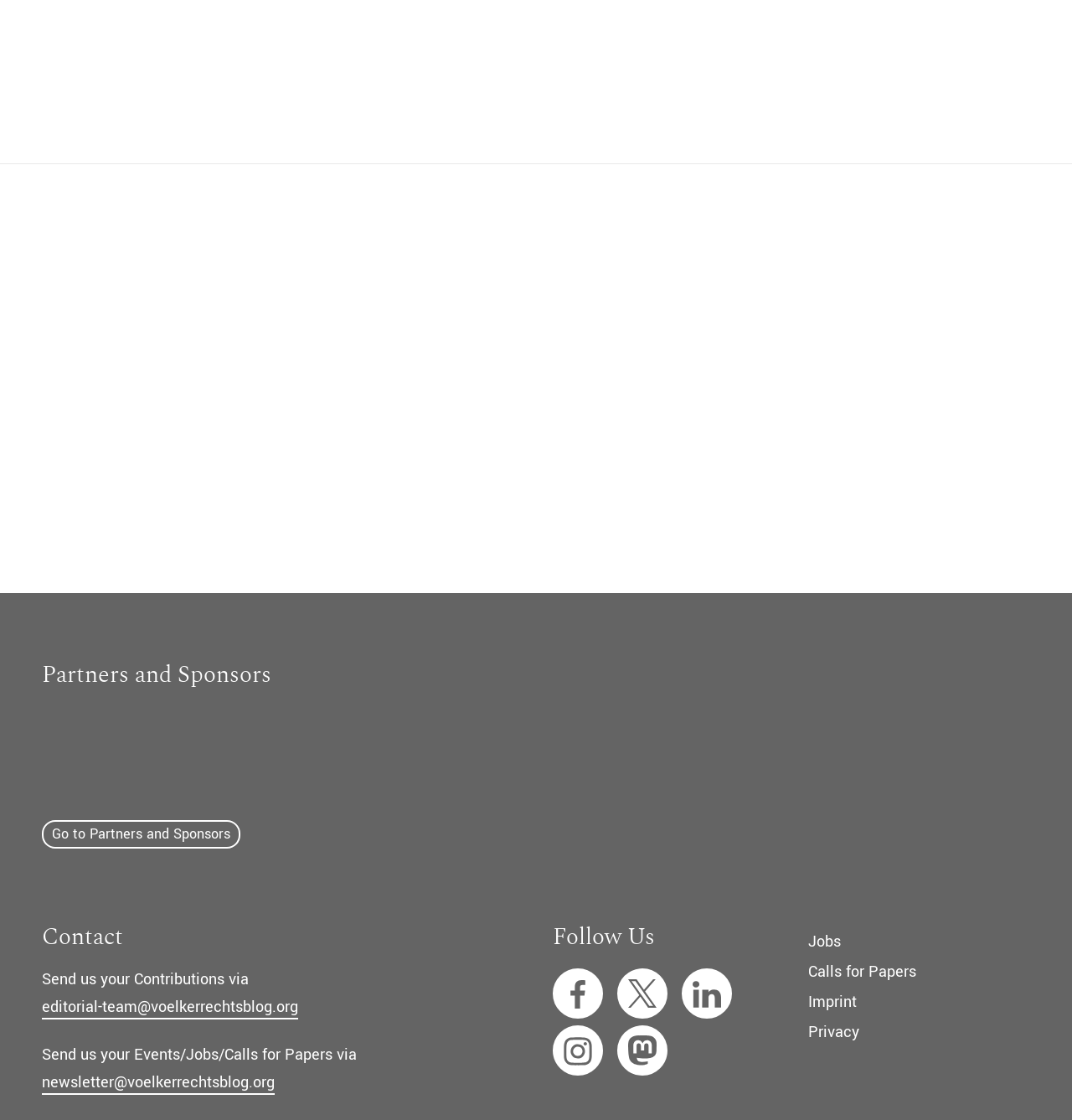What is the email address for sending contributions?
Using the image, elaborate on the answer with as much detail as possible.

The email address 'editorial-team@voelkerrechtsblog.org' is mentioned in the 'Submit your Contribution' section, suggesting that it is the email address for sending contributions.